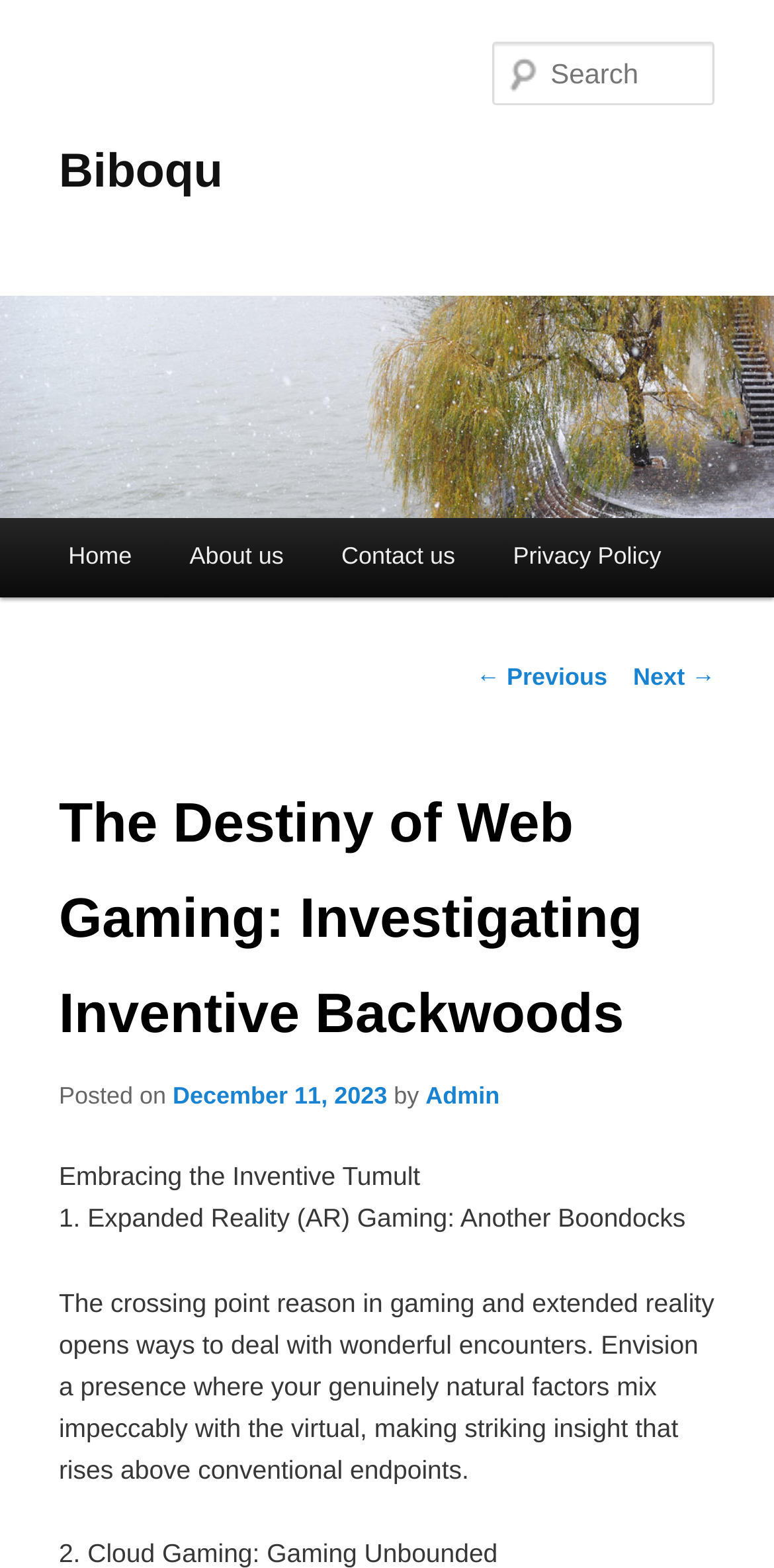Please identify the coordinates of the bounding box for the clickable region that will accomplish this instruction: "Go to Home page".

[0.051, 0.331, 0.208, 0.381]